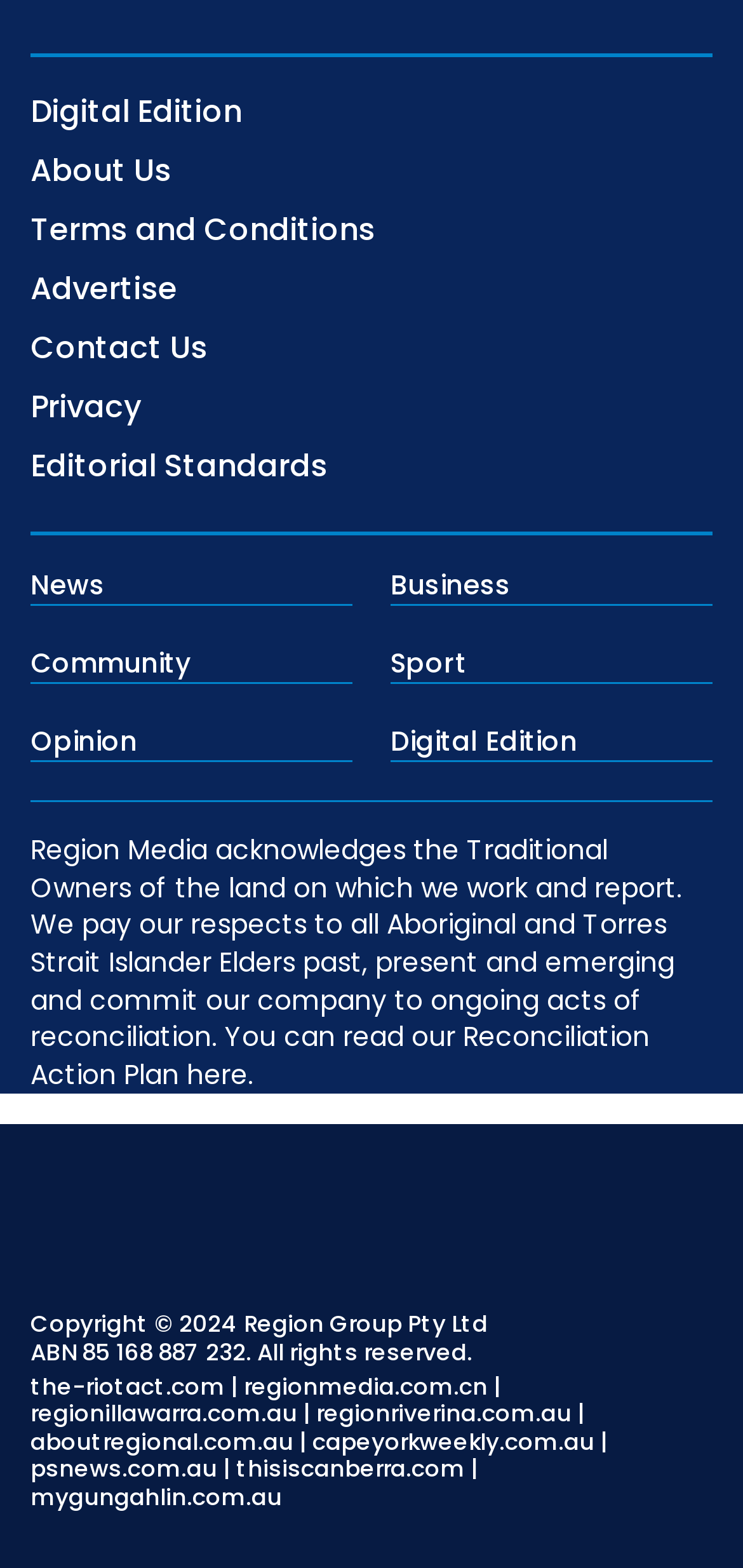Please identify the bounding box coordinates of the clickable area that will allow you to execute the instruction: "Click on Digital Edition".

[0.041, 0.057, 0.326, 0.085]